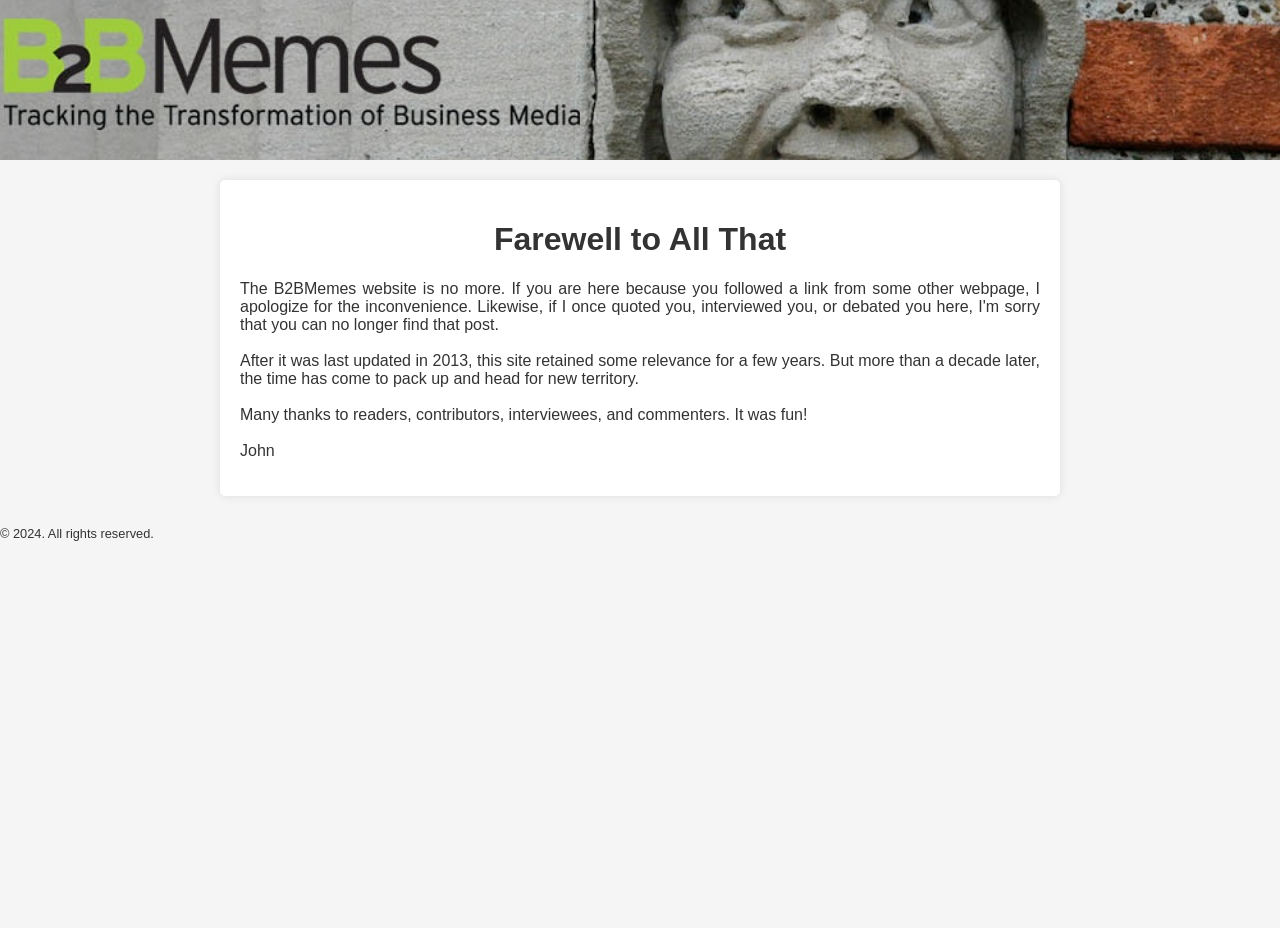Please extract the title of the webpage.

Farewell to All That